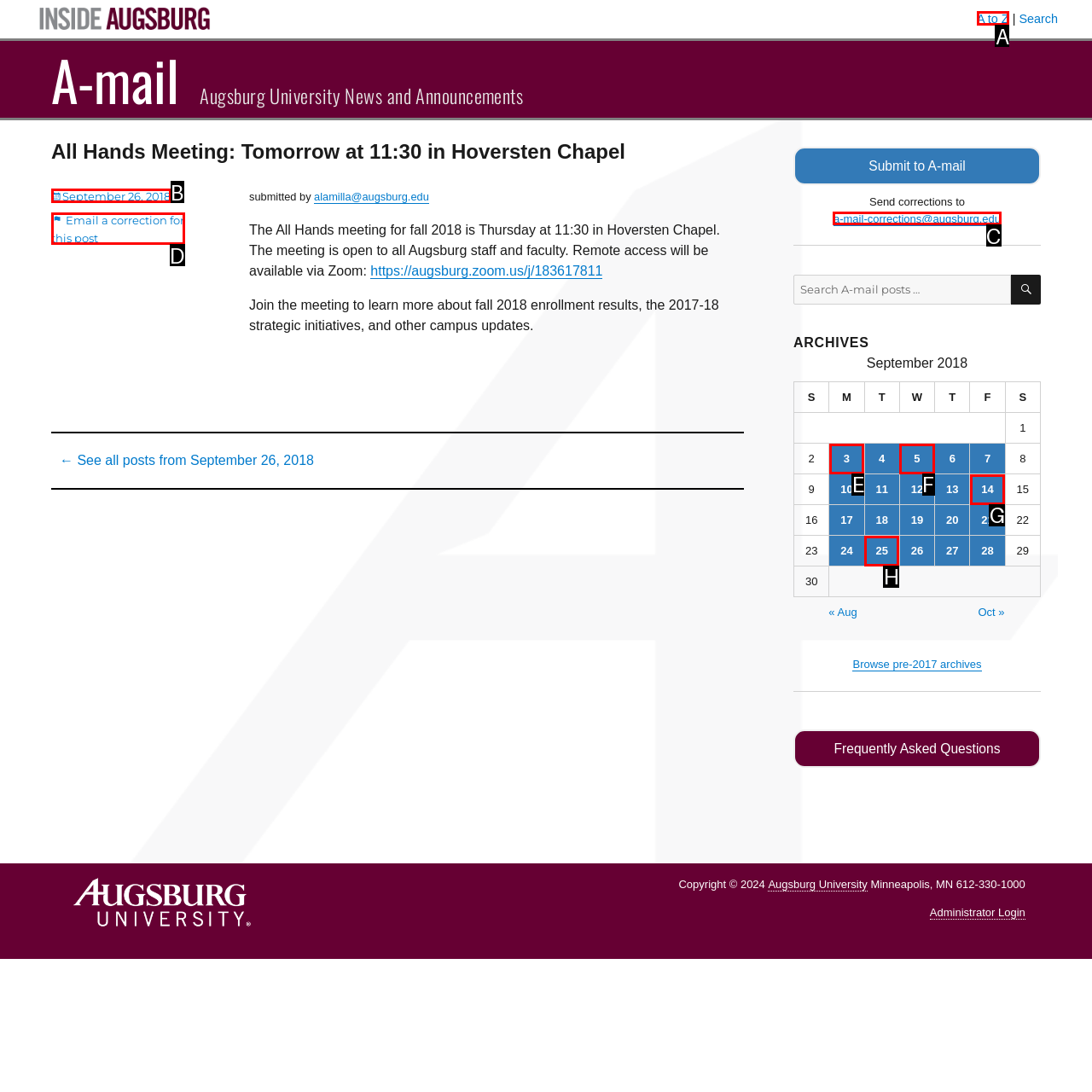Identify the HTML element you need to click to achieve the task: Email a correction for this post. Respond with the corresponding letter of the option.

D